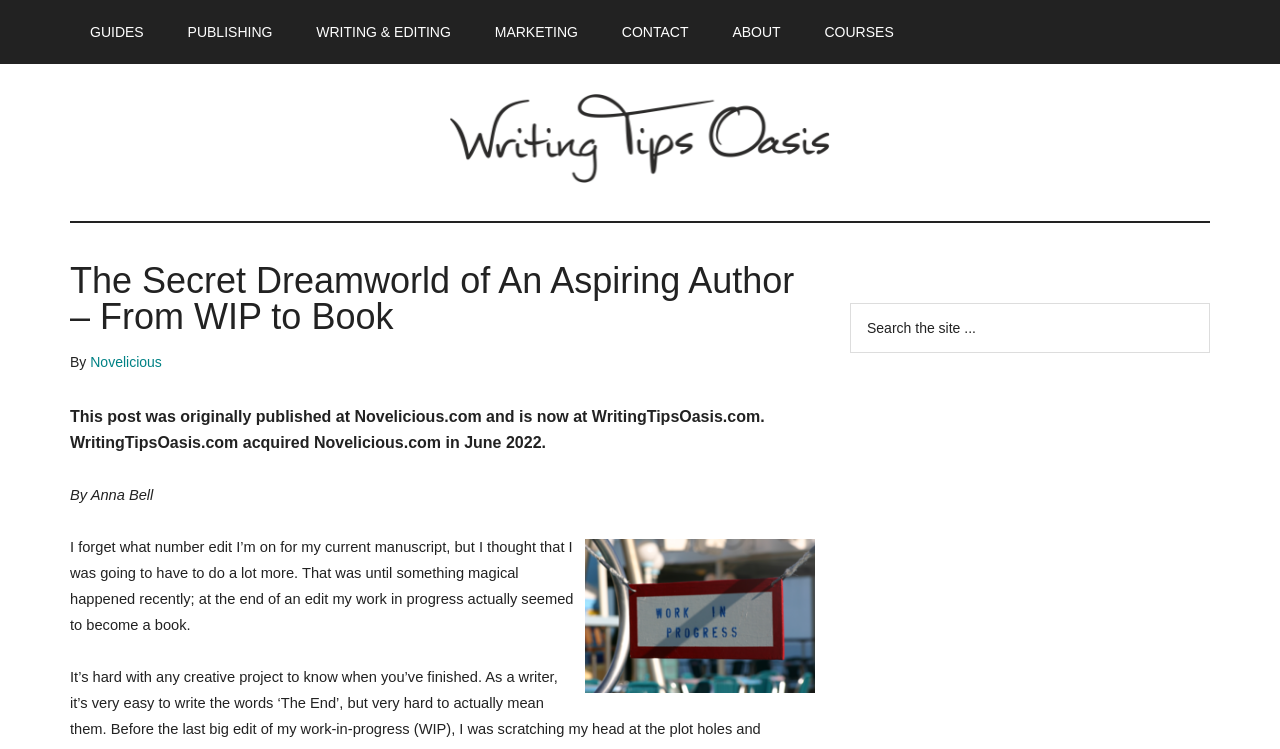Determine the bounding box coordinates of the region that needs to be clicked to achieve the task: "View the FrontPage".

None